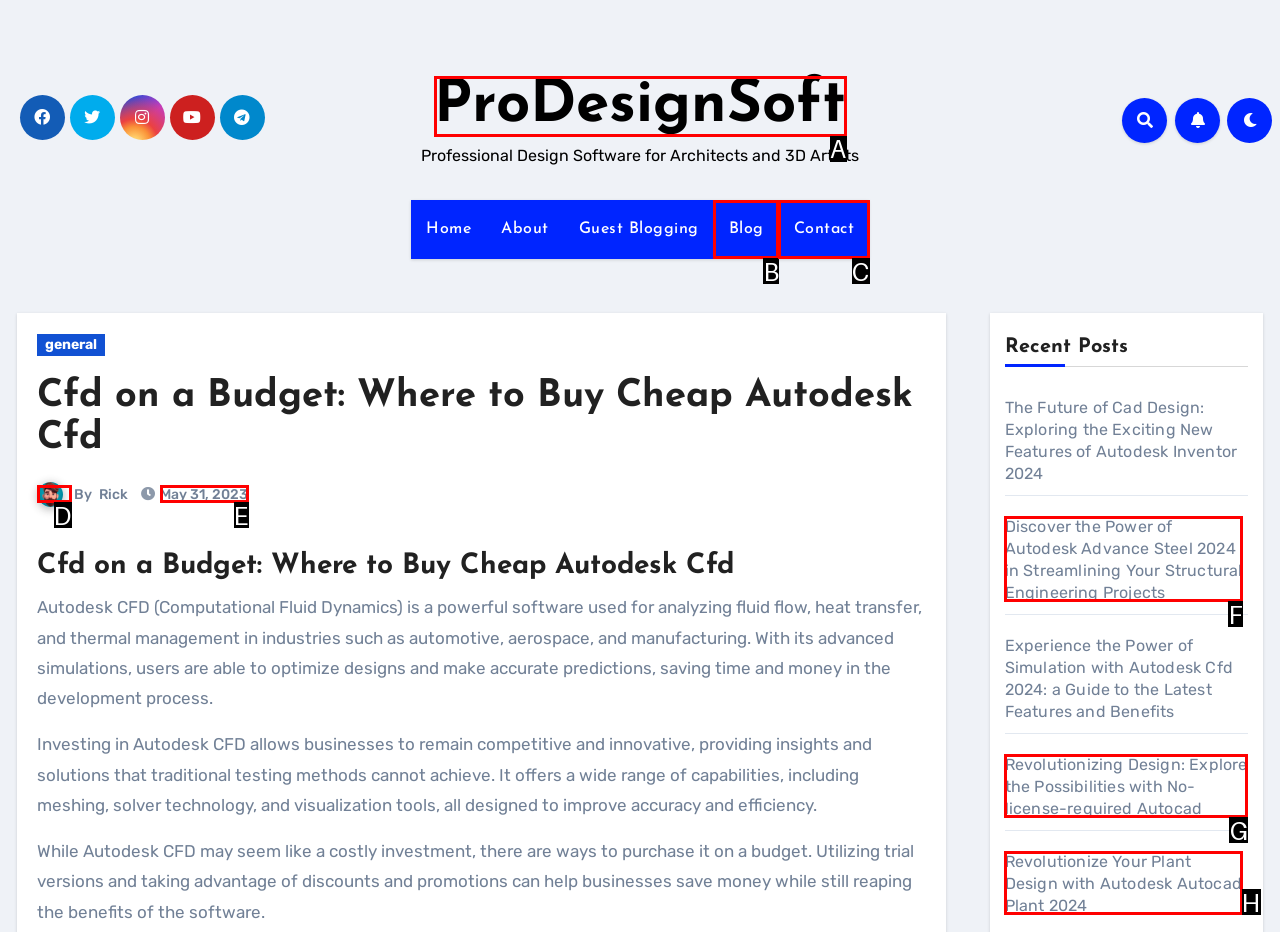Identify the letter that best matches this UI element description: Accounts and Billing
Answer with the letter from the given options.

None